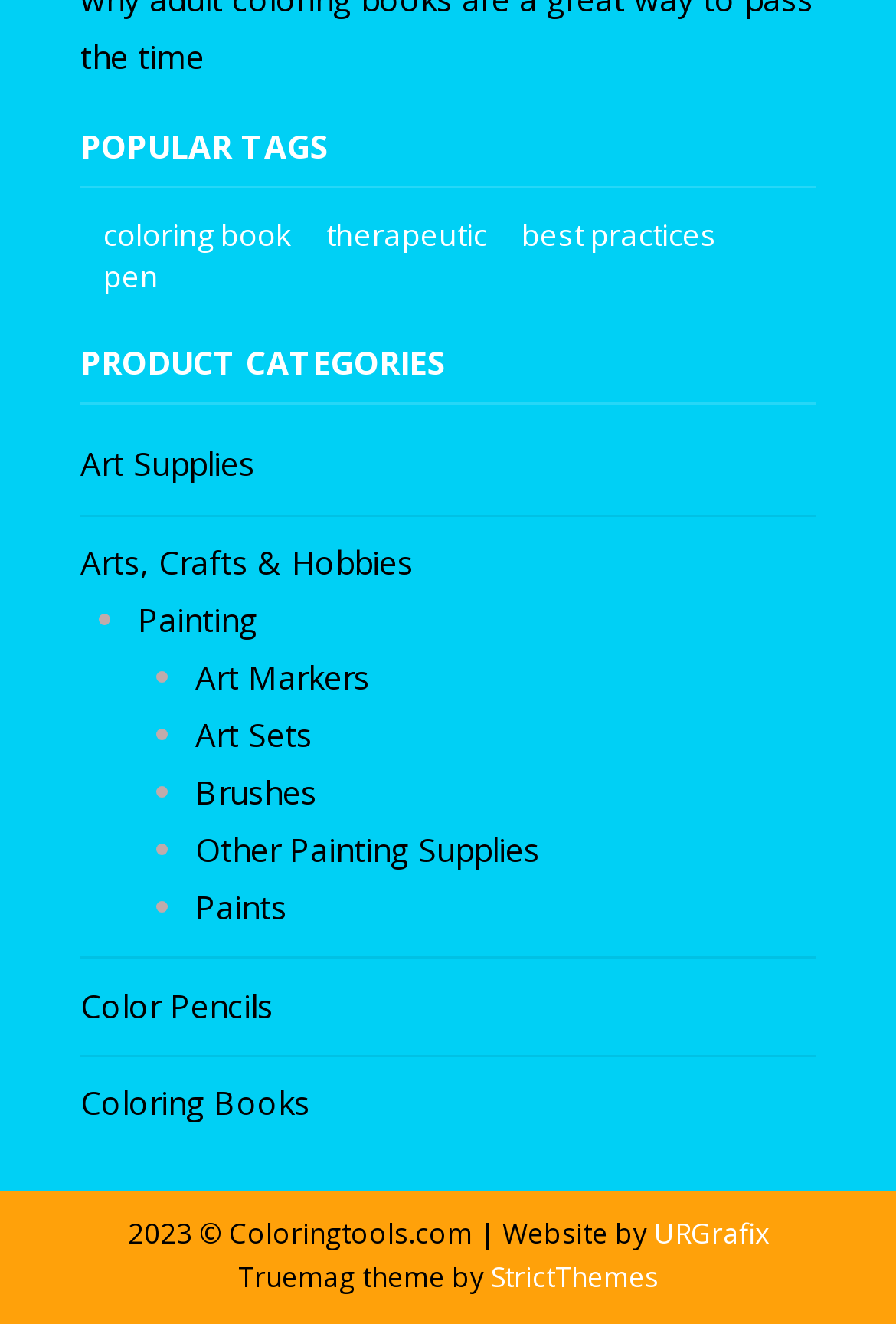Determine the bounding box coordinates of the clickable element to achieve the following action: 'Browse 'Color Pencils' products'. Provide the coordinates as four float values between 0 and 1, formatted as [left, top, right, bottom].

[0.09, 0.743, 0.305, 0.776]